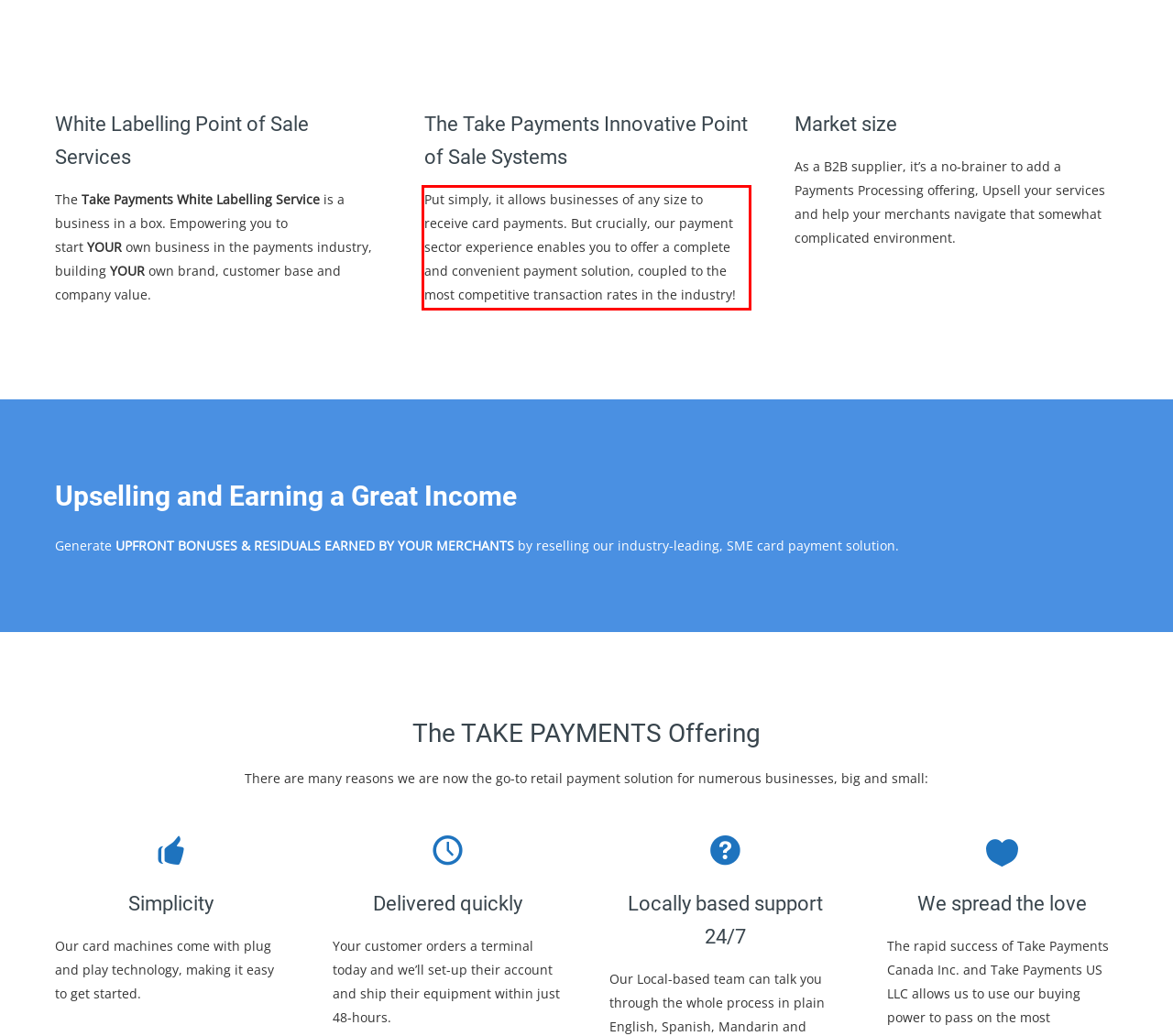With the given screenshot of a webpage, locate the red rectangle bounding box and extract the text content using OCR.

Put simply, it allows businesses of any size to receive card payments. But crucially, our payment sector experience enables you to offer a complete and convenient payment solution, coupled to the most competitive transaction rates in the industry!